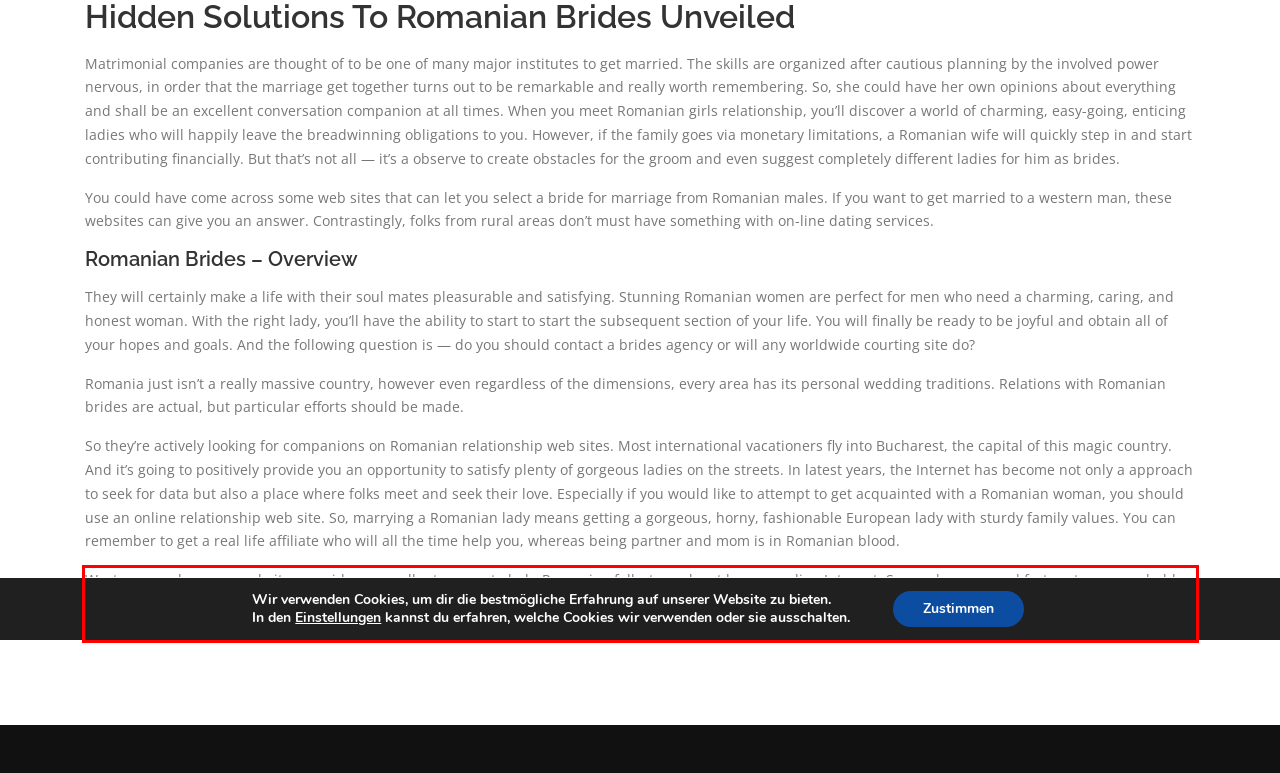Given a screenshot of a webpage containing a red rectangle bounding box, extract and provide the text content found within the red bounding box.

West men and women websites provide an excellent means to help Romanian folks to seek out love on online Internet. Sure, when you and fortunate, you probably can meet love web site line at no cost, greatest it isn’t protected. West Romanian relationship web sites publish free adds from single men and women looking for long-lasting relationship.